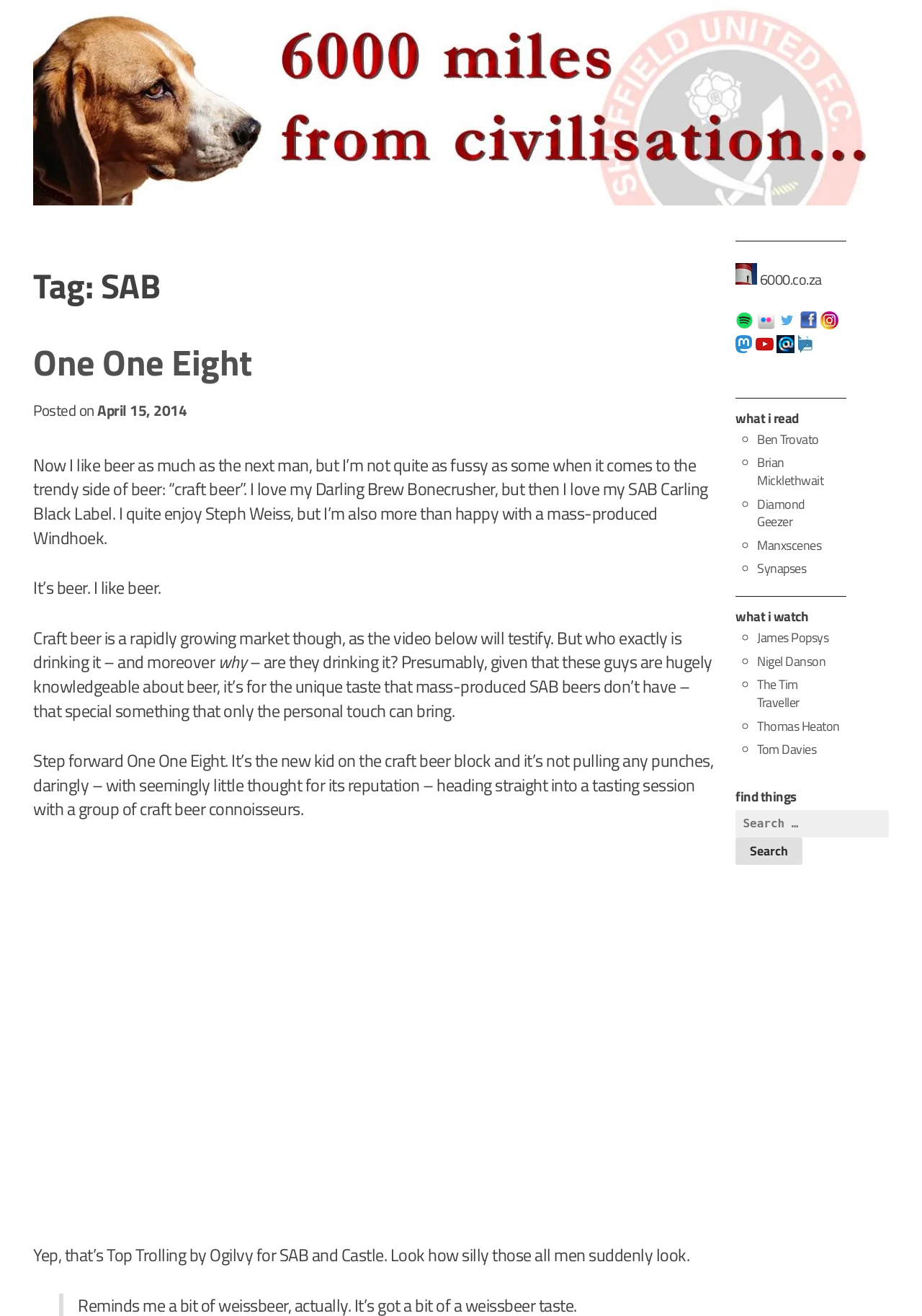Reply to the question with a single word or phrase:
What is the name of the beer mentioned in the article?

One One Eight